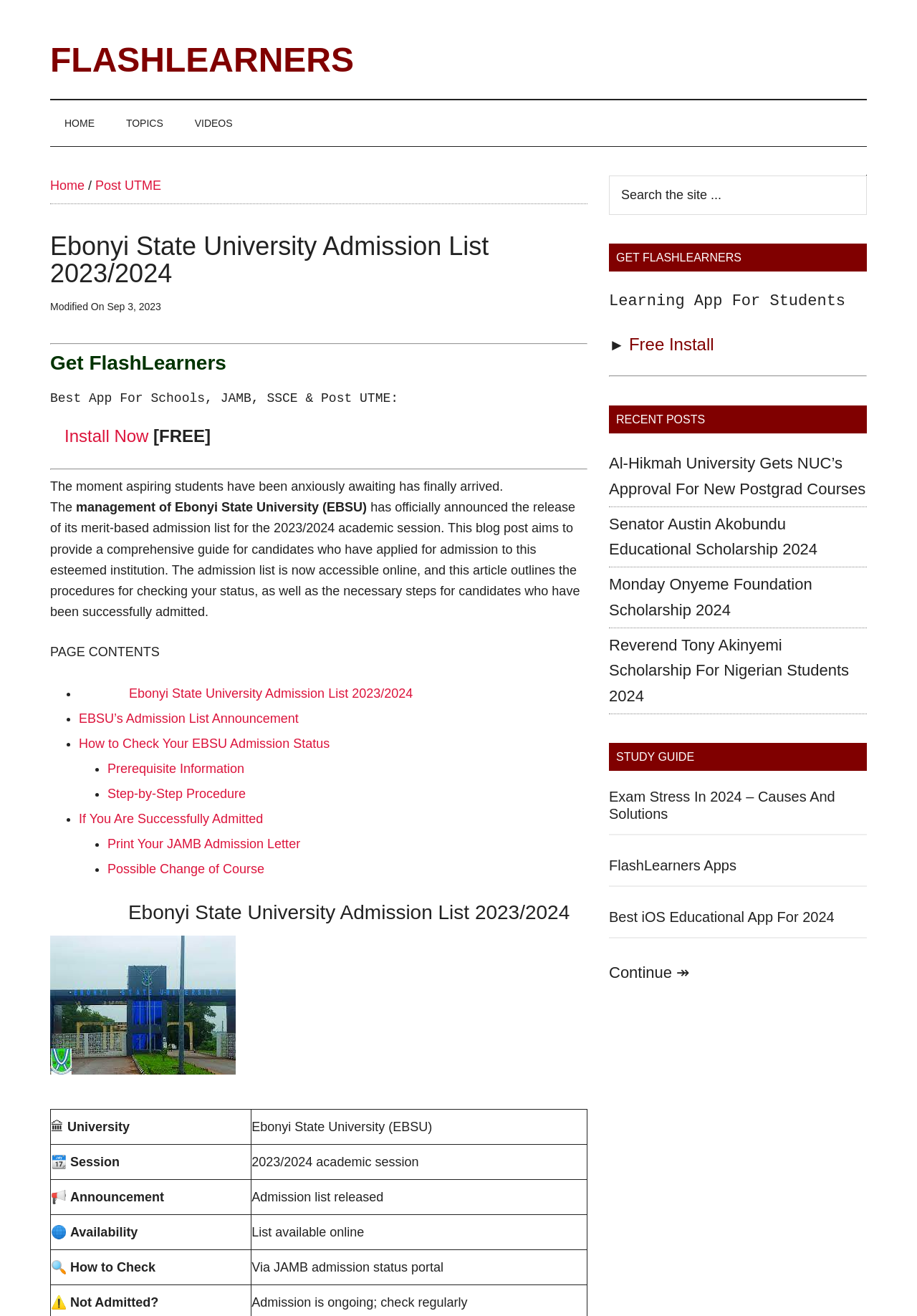Please determine the bounding box coordinates of the element to click on in order to accomplish the following task: "Get FlashLearners". Ensure the coordinates are four float numbers ranging from 0 to 1, i.e., [left, top, right, bottom].

[0.055, 0.267, 0.641, 0.285]